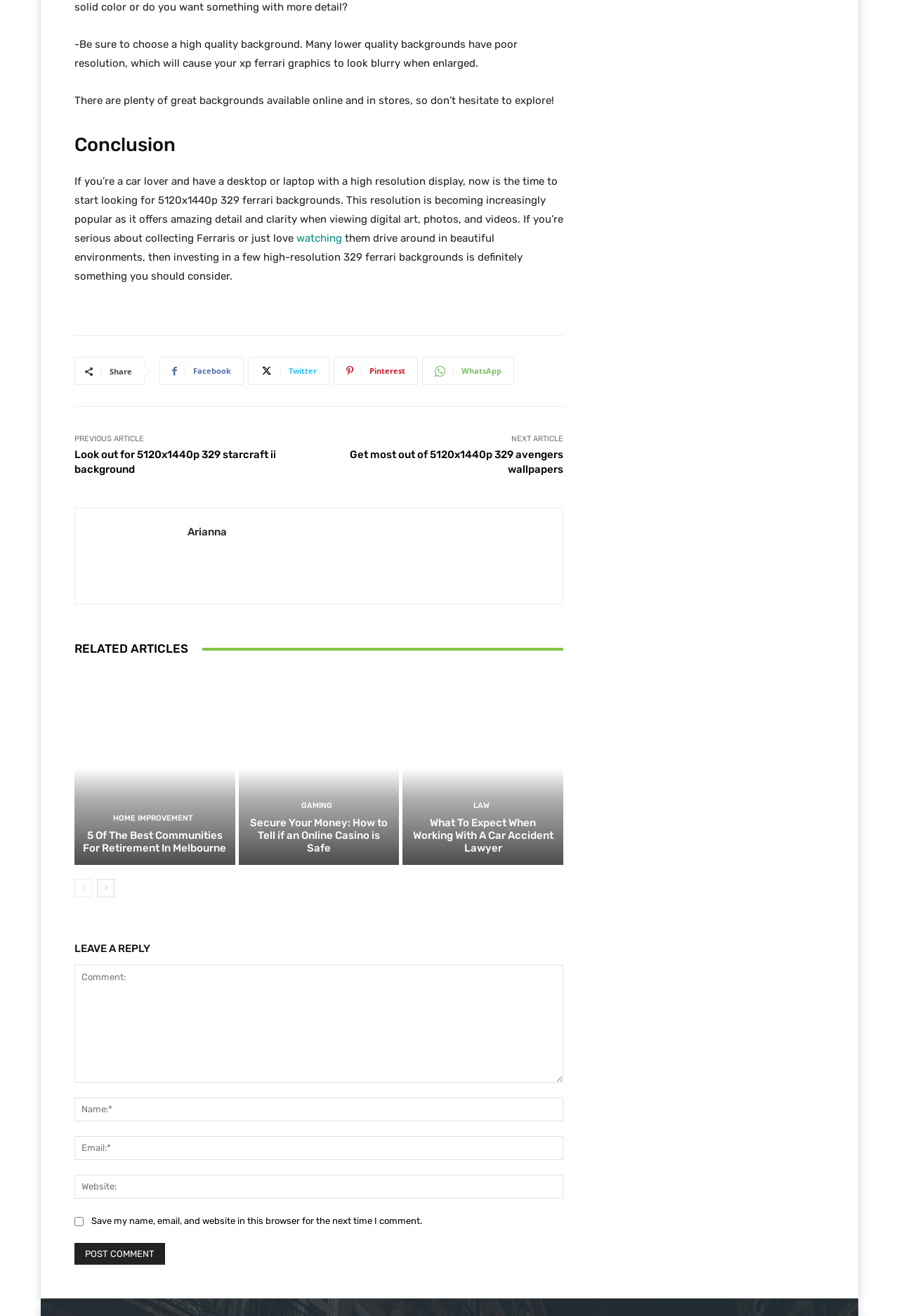Determine the bounding box coordinates of the clickable element necessary to fulfill the instruction: "Leave a reply". Provide the coordinates as four float numbers within the 0 to 1 range, i.e., [left, top, right, bottom].

[0.083, 0.713, 0.627, 0.729]